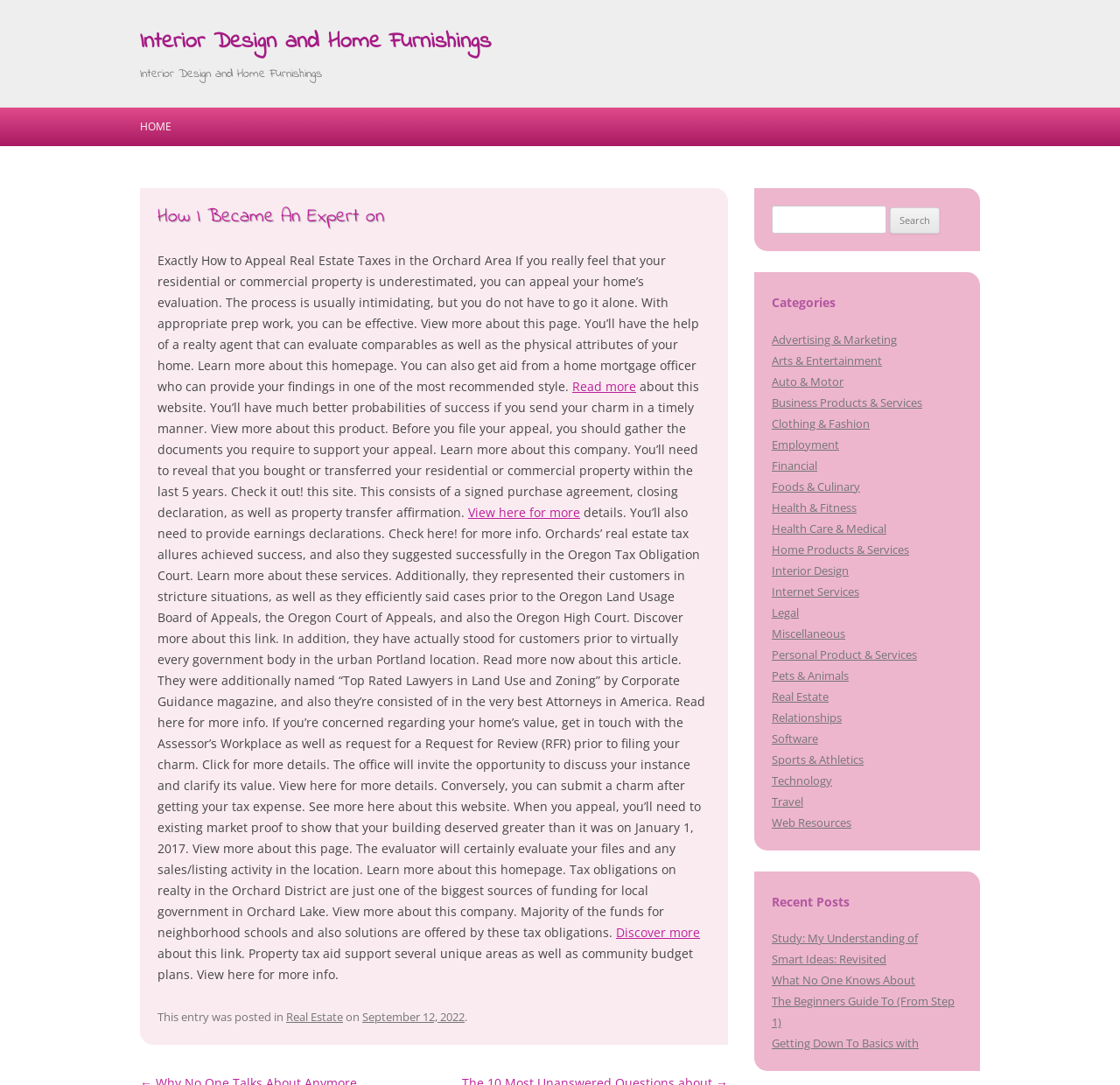Please provide a short answer using a single word or phrase for the question:
What type of content is presented in the 'Recent Posts' section?

Blog posts